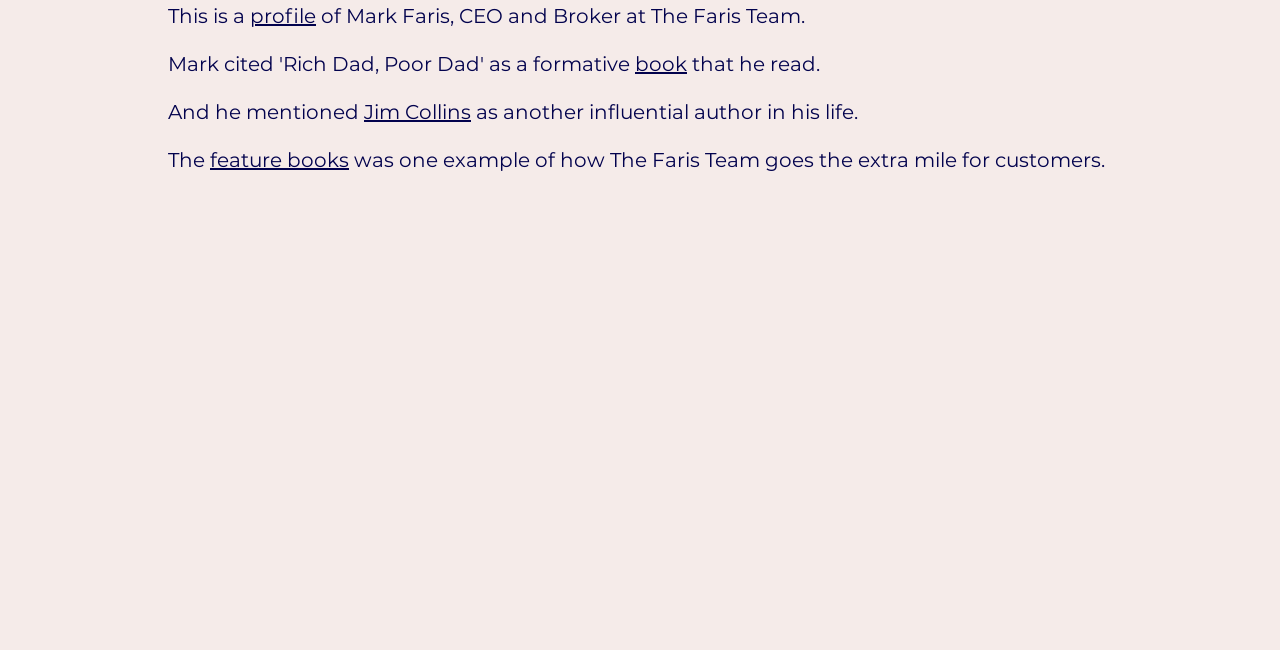What is the name of the team Mark Faris is part of?
Kindly answer the question with as much detail as you can.

From the multiple mentions of 'The Faris Team' in the StaticText elements, we can infer that Mark Faris is part of a team called The Faris Team.